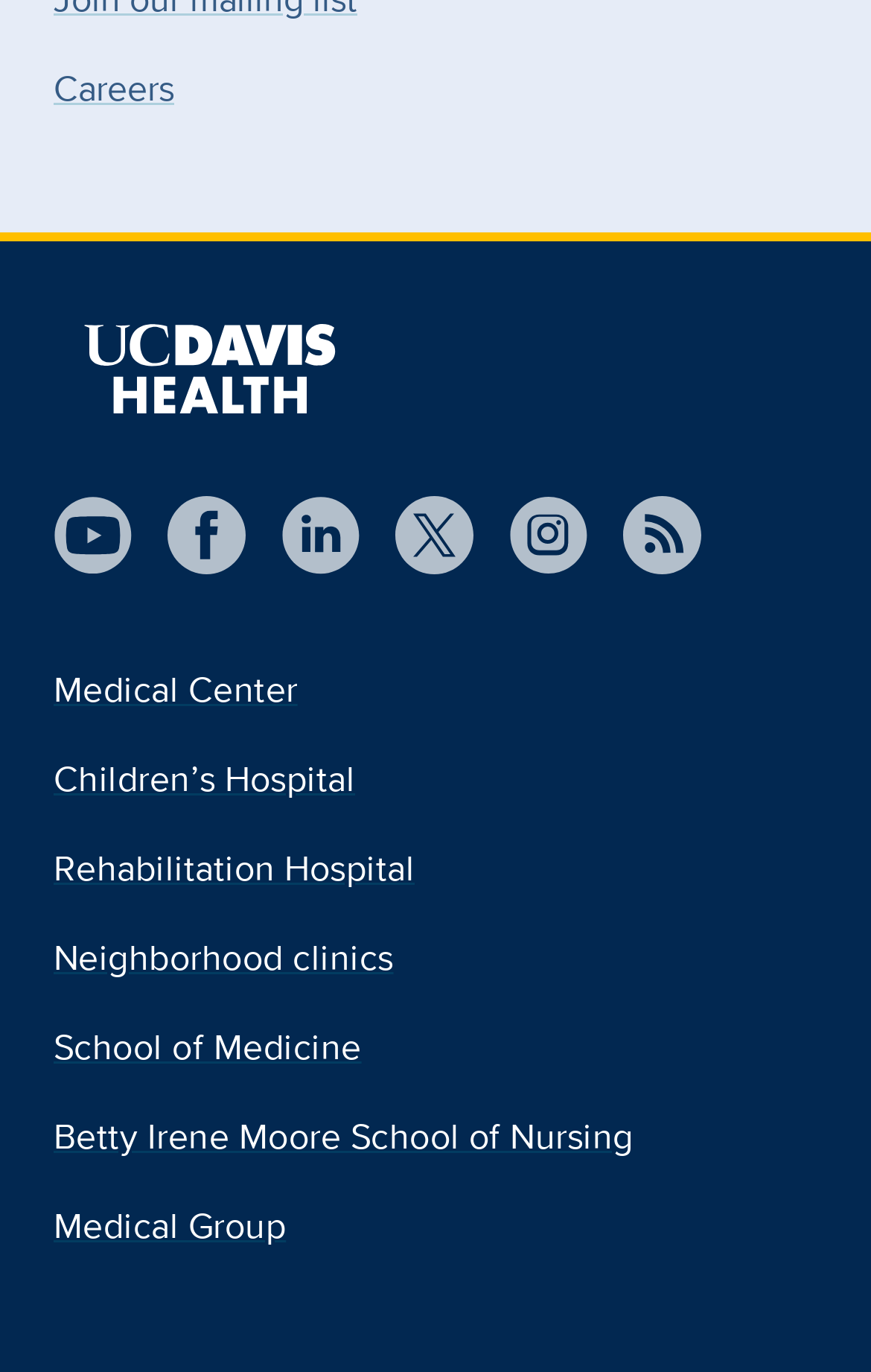Answer succinctly with a single word or phrase:
What is the name of the school mentioned?

School of Medicine